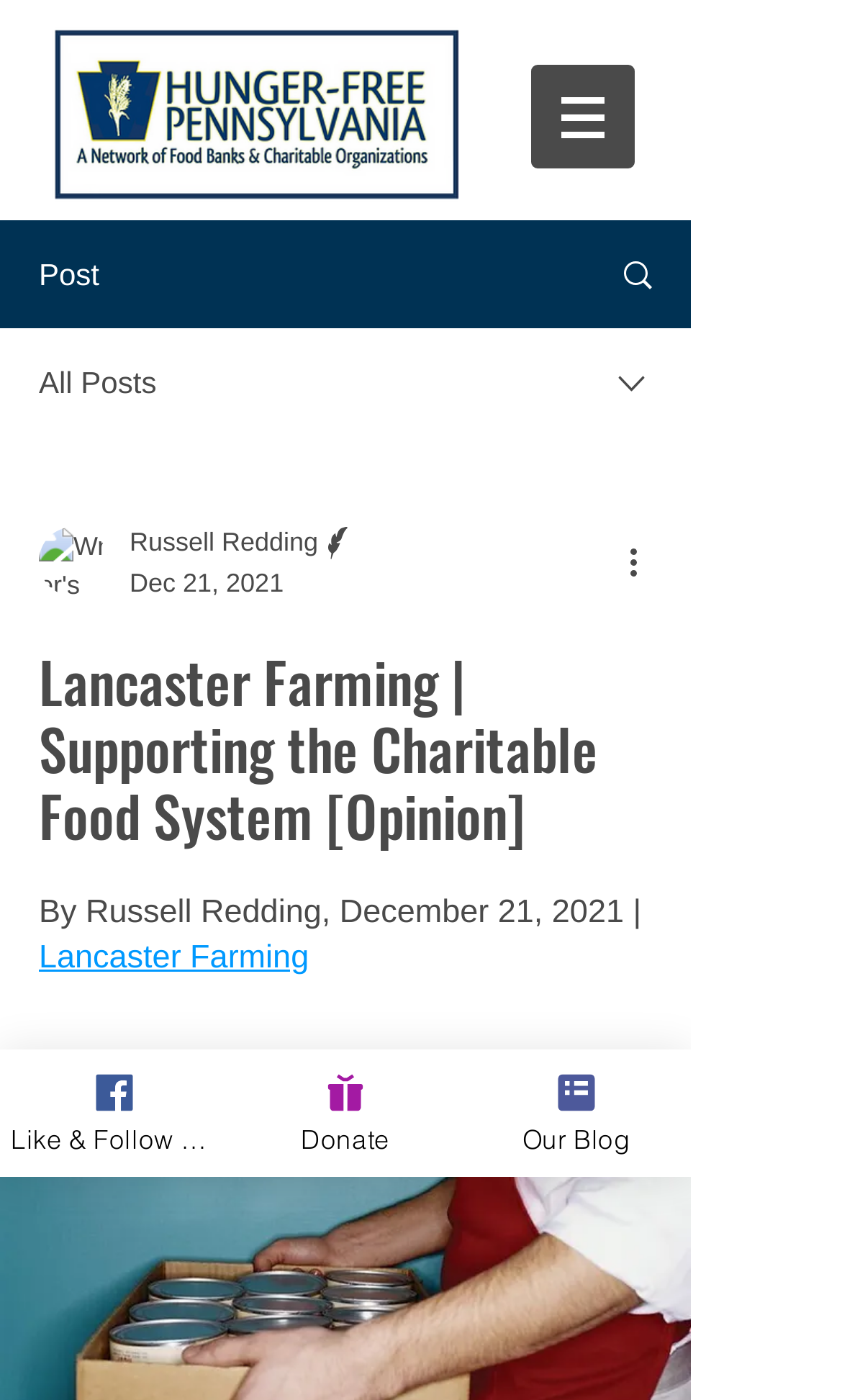Please provide a comprehensive response to the question below by analyzing the image: 
What is the main topic of the article?

The main topic of the article can be inferred from the heading element, which mentions 'Supporting the Charitable Food System' as the main topic of the article.